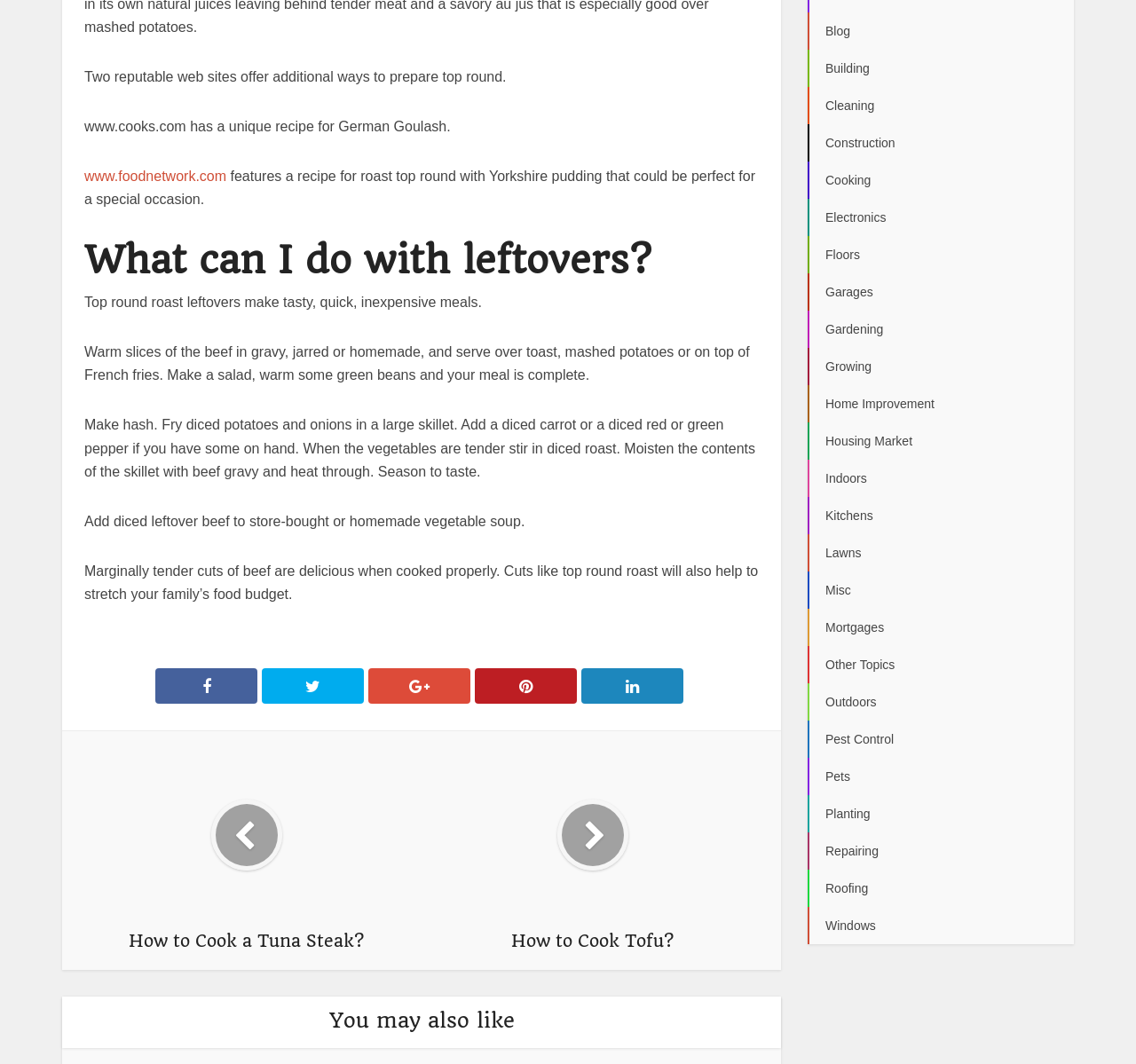What can be done with leftover top round roast?
Look at the webpage screenshot and answer the question with a detailed explanation.

According to the webpage, one of the things that can be done with leftover top round roast is to make hash. This is mentioned in the third paragraph, which provides a recipe for making hash using diced potatoes, onions, and leftover roast.